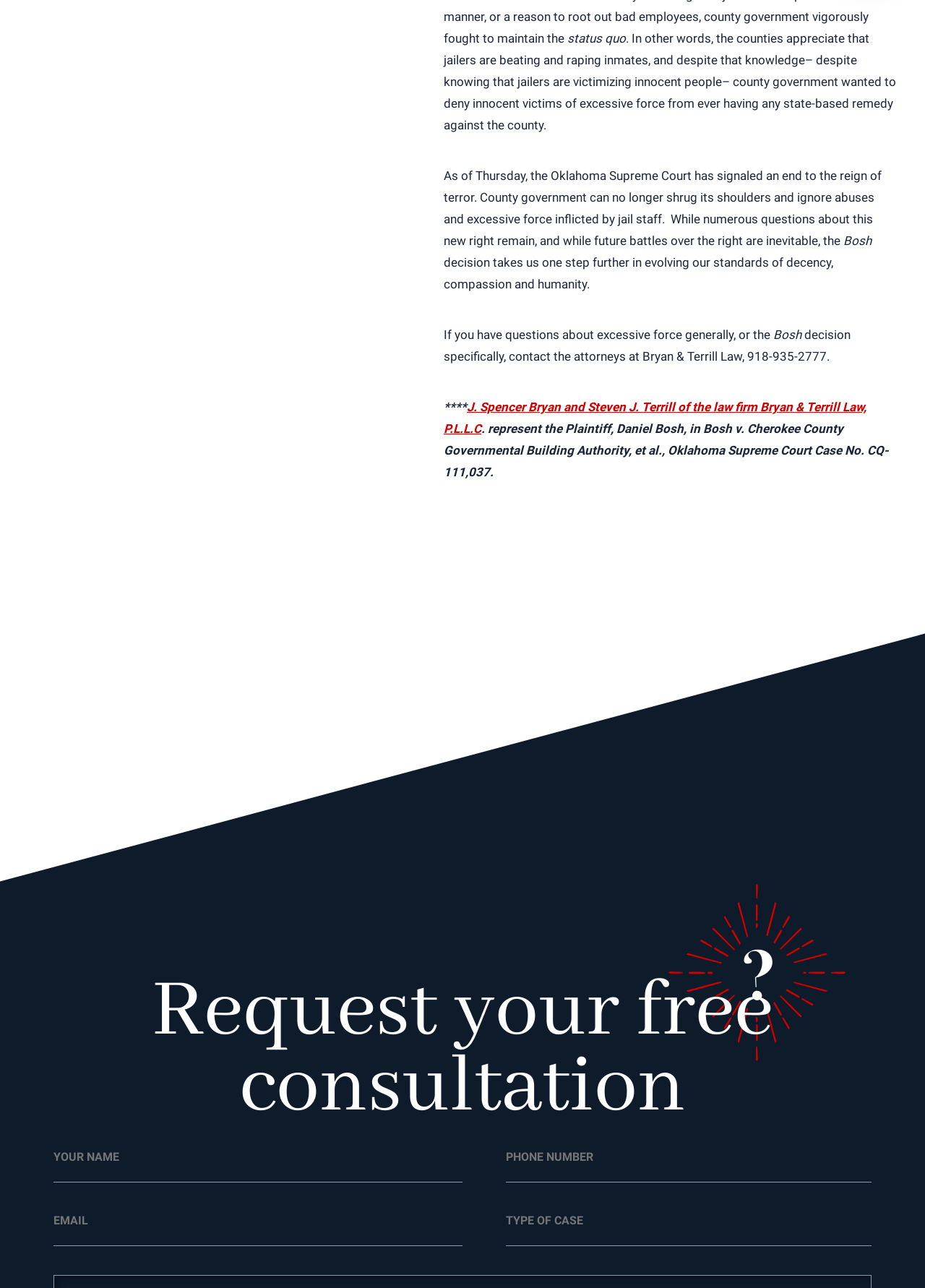Please respond in a single word or phrase: 
What is the topic of the article?

Excessive force